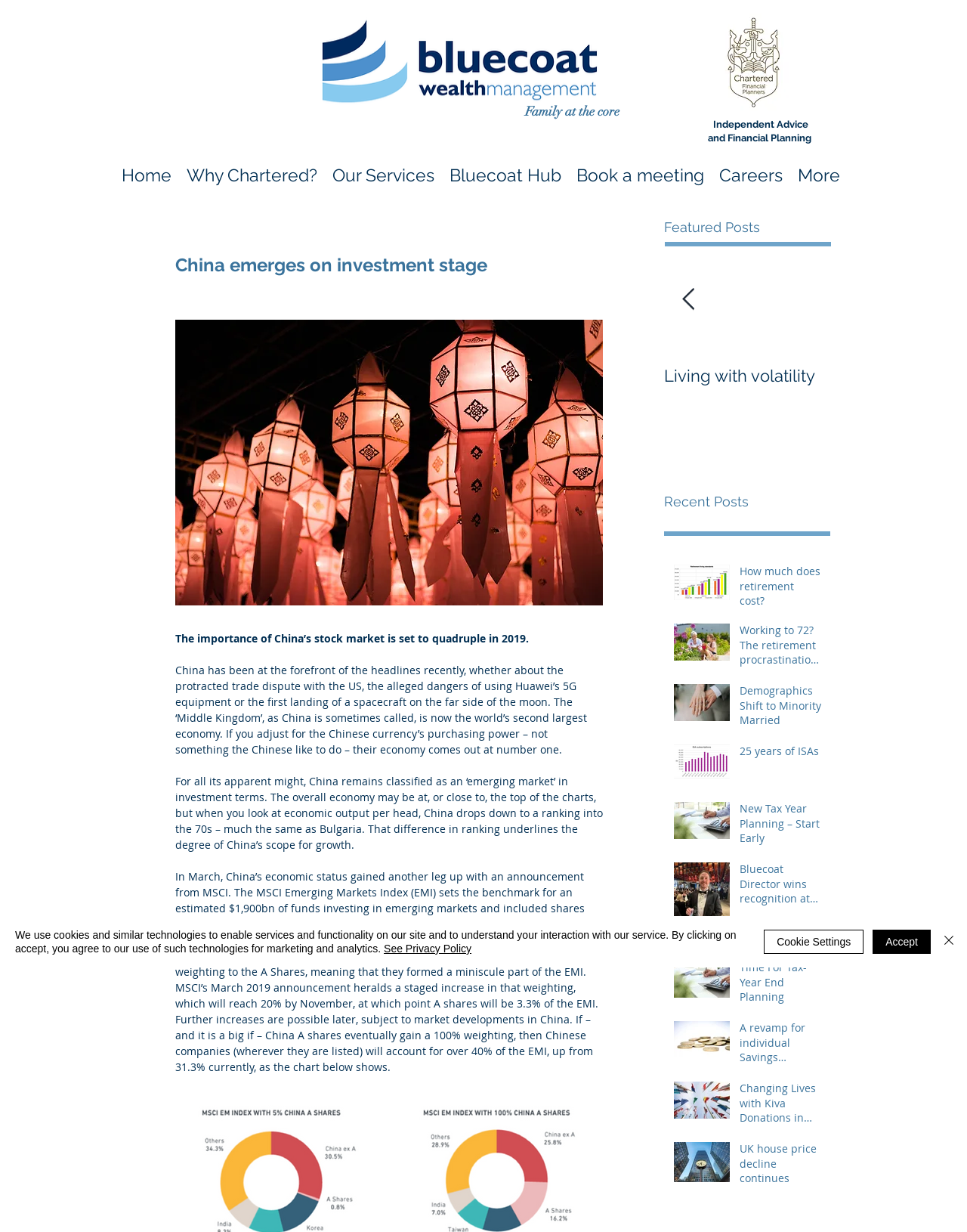Please locate the bounding box coordinates of the element that needs to be clicked to achieve the following instruction: "Read the 'China emerges on investment stage' article". The coordinates should be four float numbers between 0 and 1, i.e., [left, top, right, bottom].

[0.181, 0.206, 0.623, 0.224]